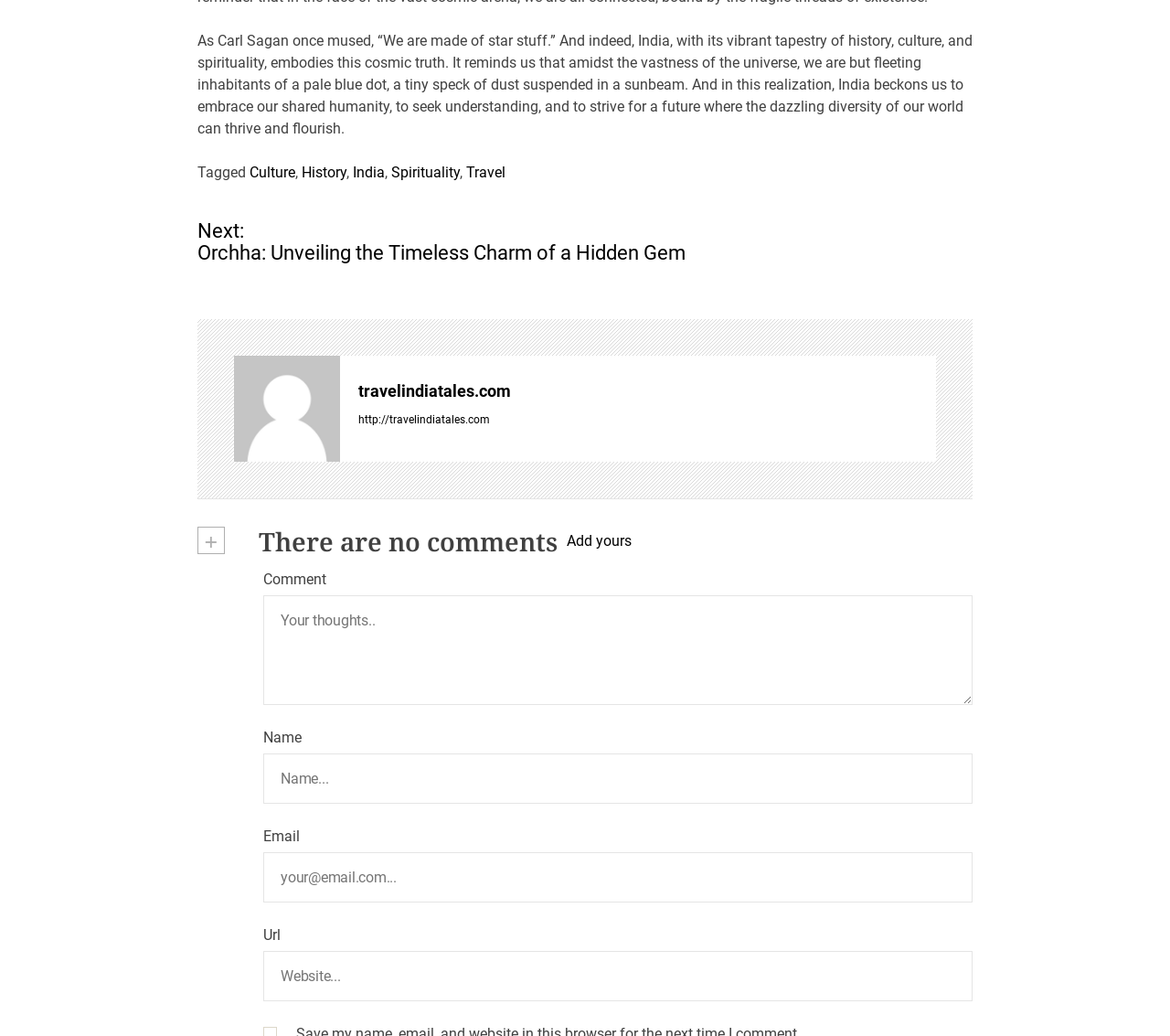Determine the bounding box coordinates for the clickable element required to fulfill the instruction: "Enter a comment". Provide the coordinates as four float numbers between 0 and 1, i.e., [left, top, right, bottom].

[0.225, 0.575, 0.831, 0.68]